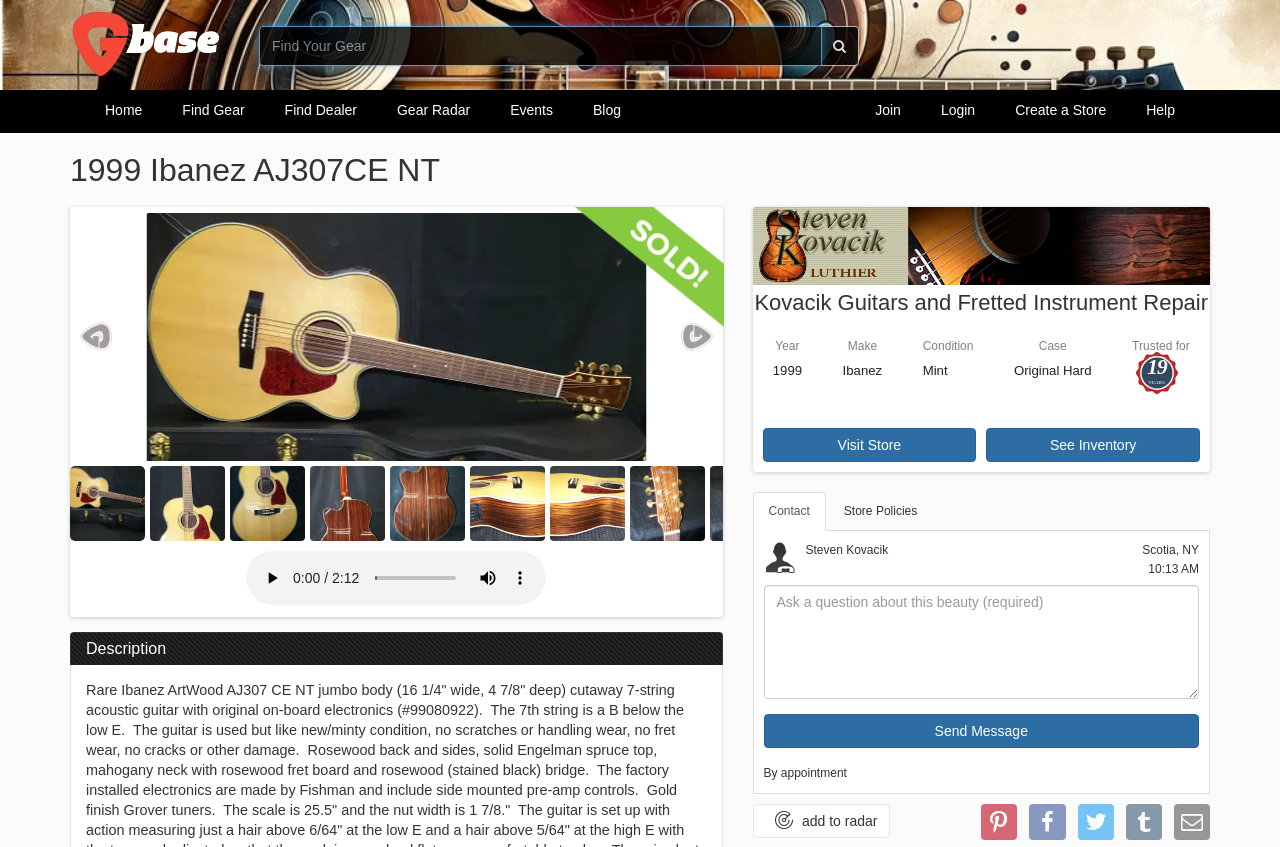Locate the bounding box coordinates of the region to be clicked to comply with the following instruction: "View more media controls". The coordinates must be four float numbers between 0 and 1, in the form [left, top, right, bottom].

[0.394, 0.664, 0.419, 0.702]